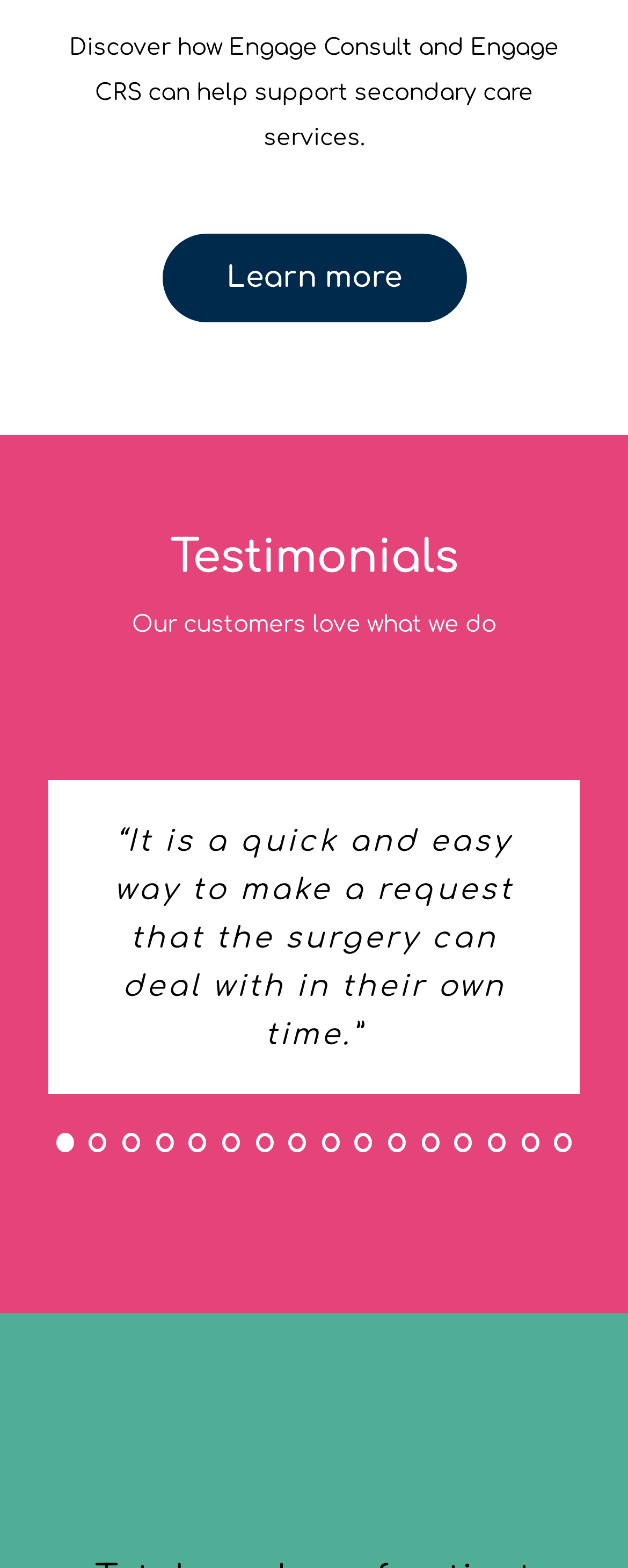Reply to the question below using a single word or brief phrase:
What is the name of the product mentioned in the testimonials?

Engage Touch